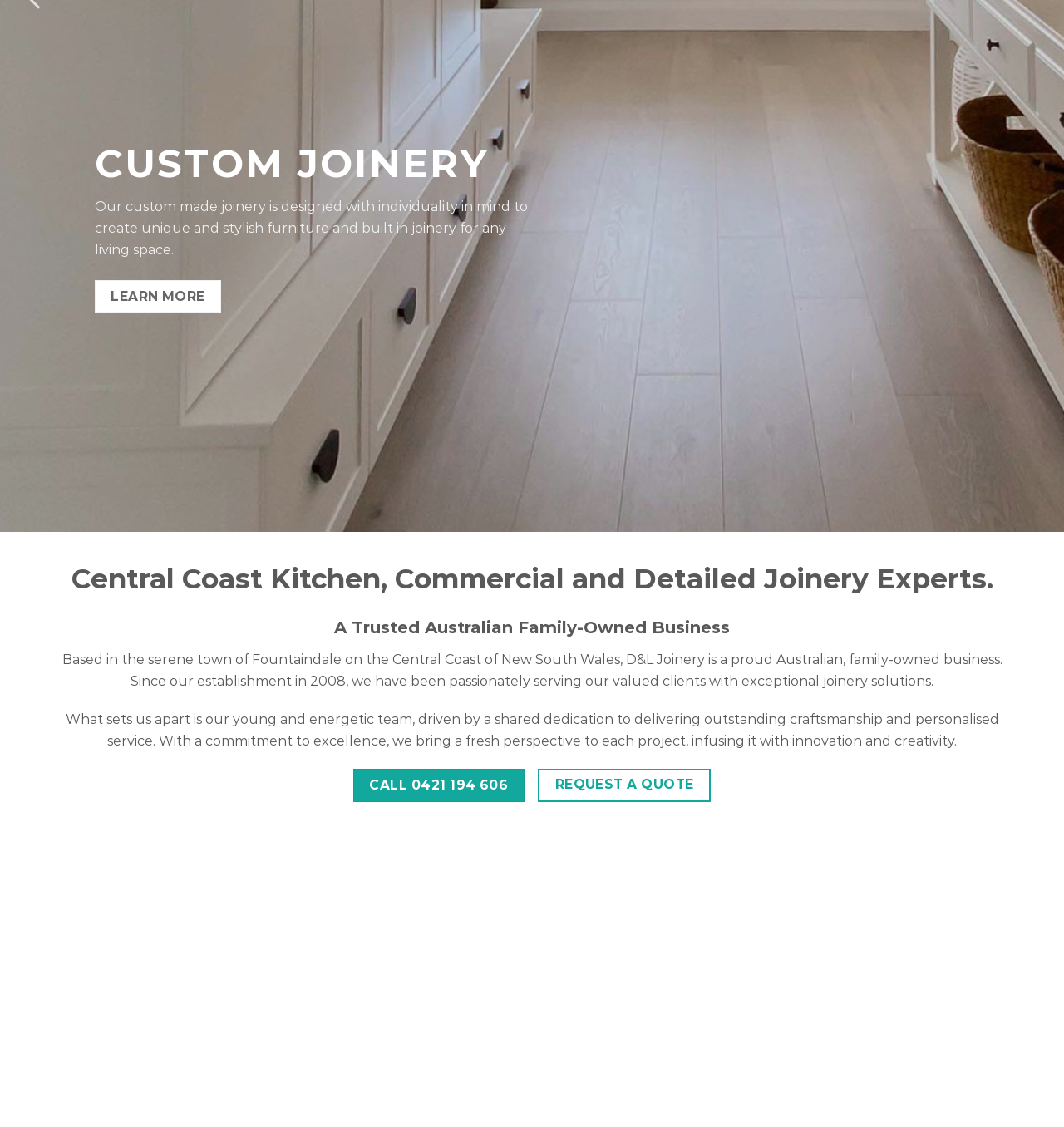Given the description of a UI element: "REQUEST A QUOTE", identify the bounding box coordinates of the matching element in the webpage screenshot.

[0.505, 0.682, 0.668, 0.711]